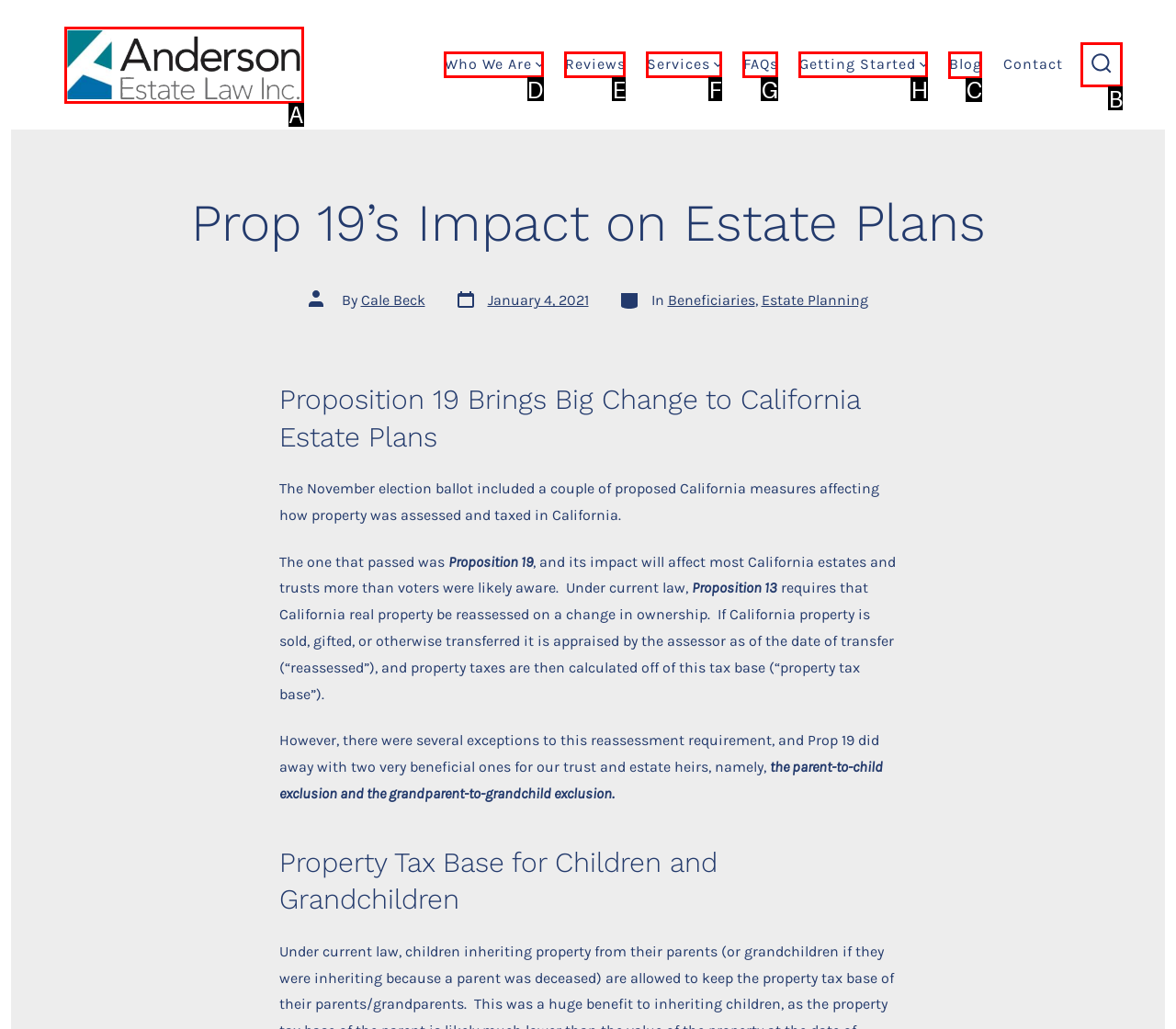Identify the HTML element I need to click to complete this task: Click on Aluminium Profiles Provide the option's letter from the available choices.

None